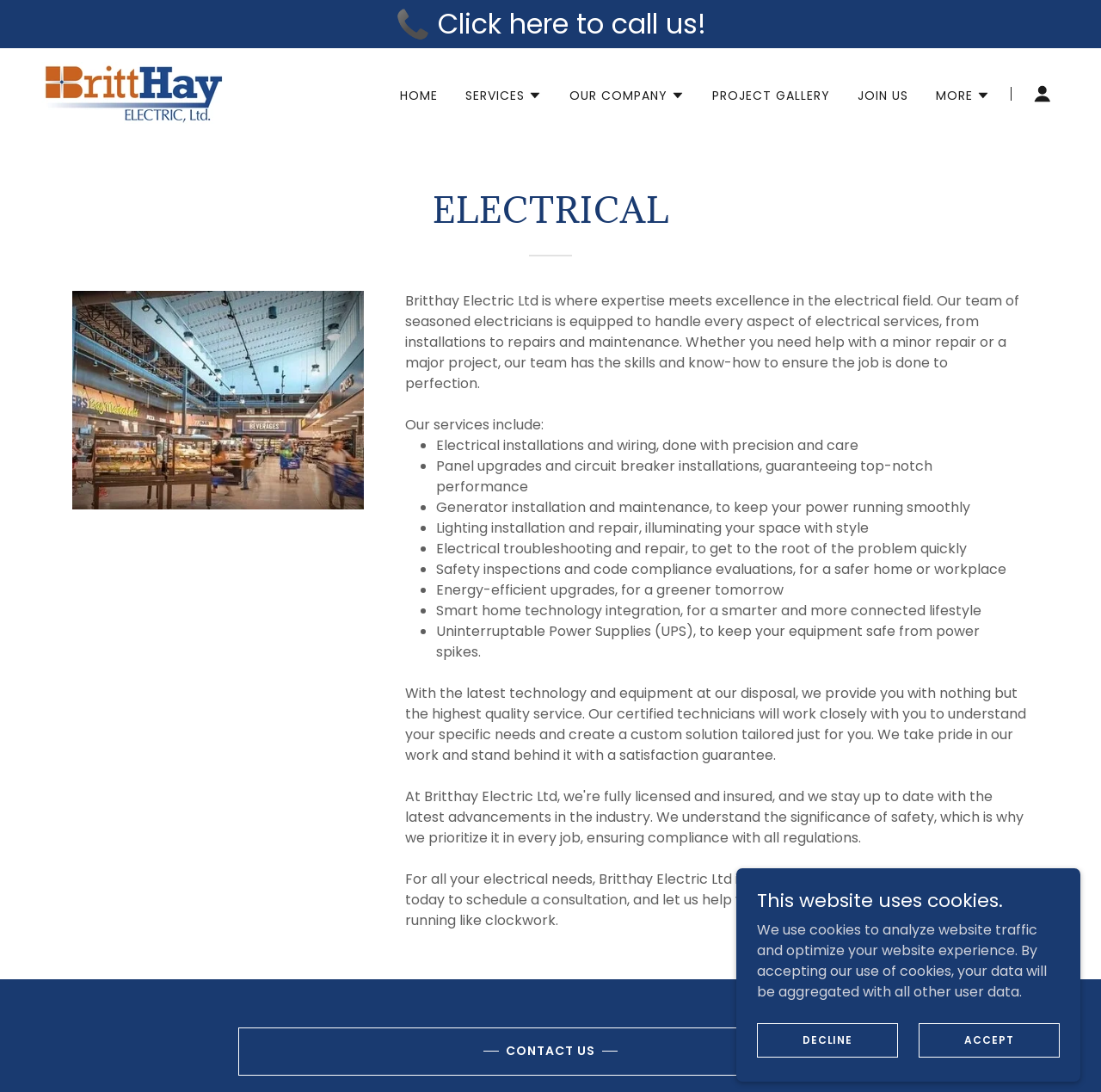Please find the bounding box coordinates of the element that you should click to achieve the following instruction: "Check the sitemap". The coordinates should be presented as four float numbers between 0 and 1: [left, top, right, bottom].

None